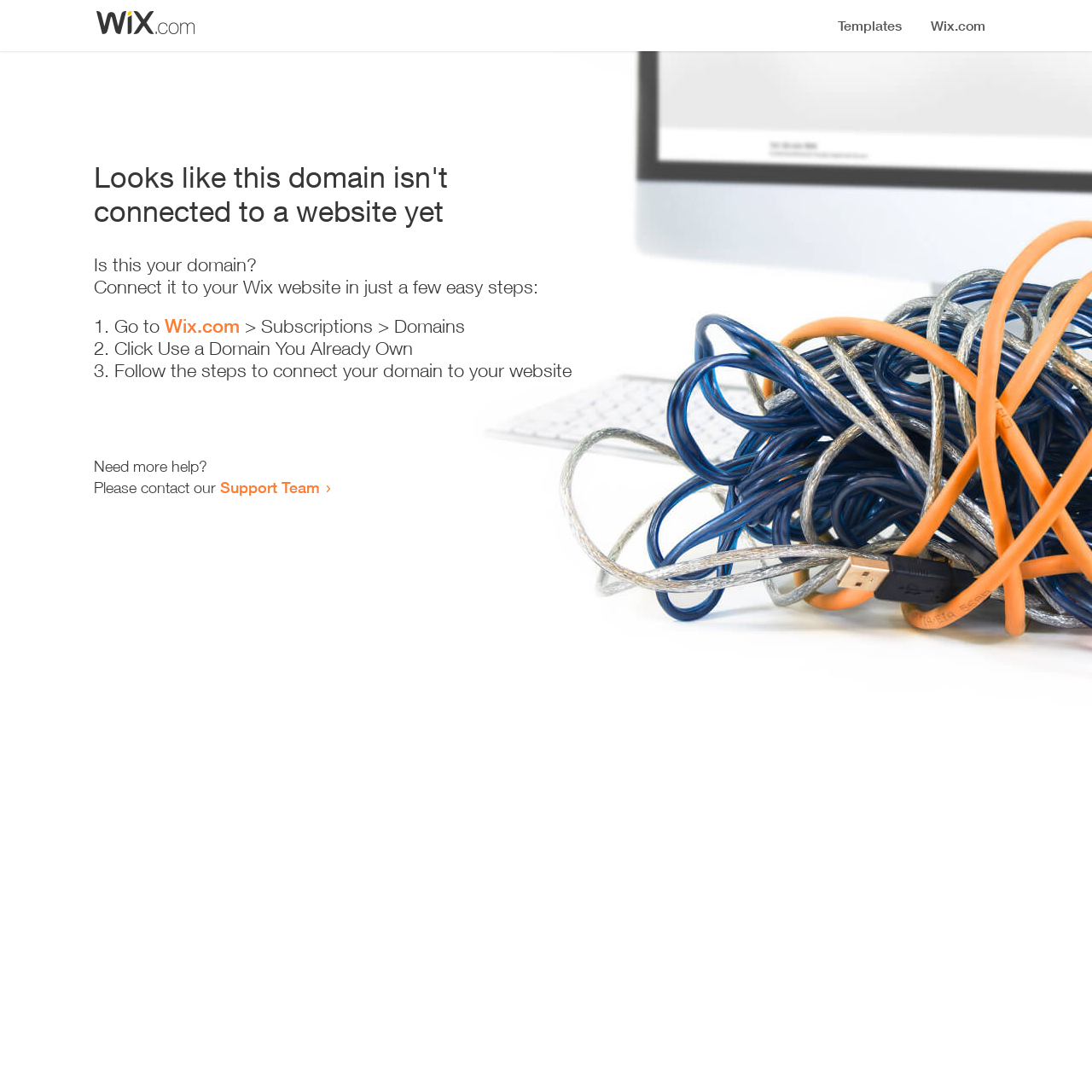Extract the heading text from the webpage.

Looks like this domain isn't
connected to a website yet